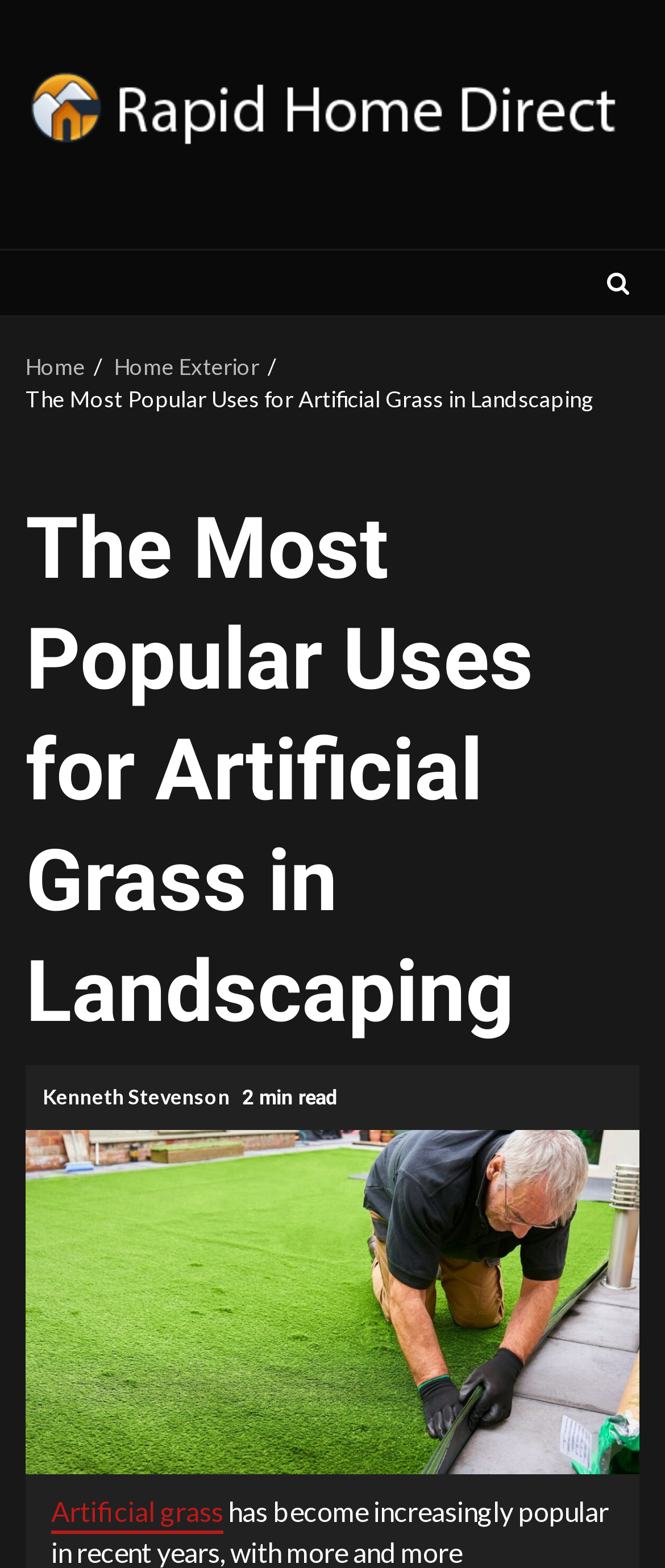Determine the bounding box coordinates (top-left x, top-left y, bottom-right x, bottom-right y) of the UI element described in the following text: Kenneth Stevenson

[0.064, 0.691, 0.351, 0.707]